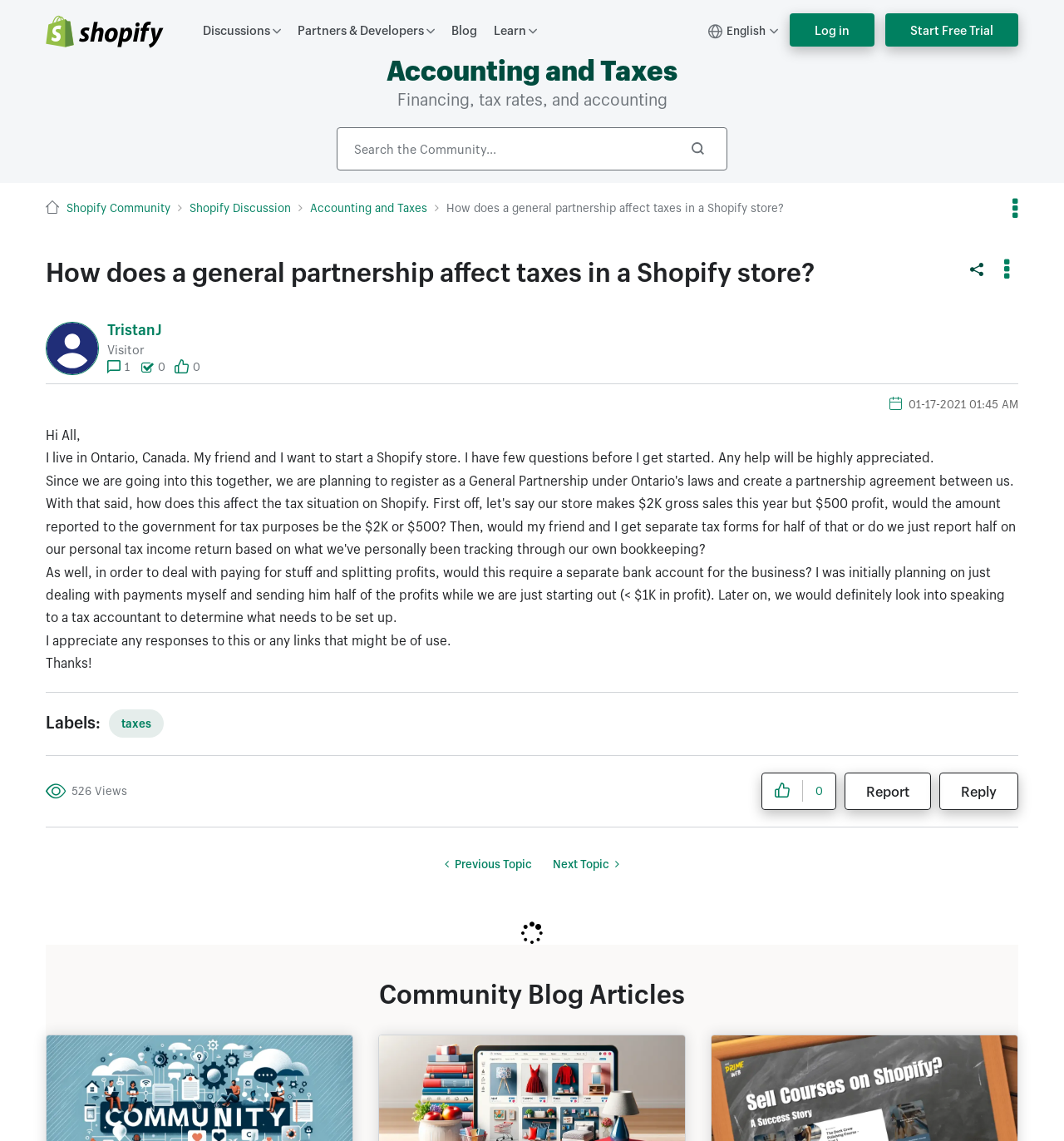What is the relationship between the author and their friend?
Please provide a single word or phrase answer based on the image.

Business partners